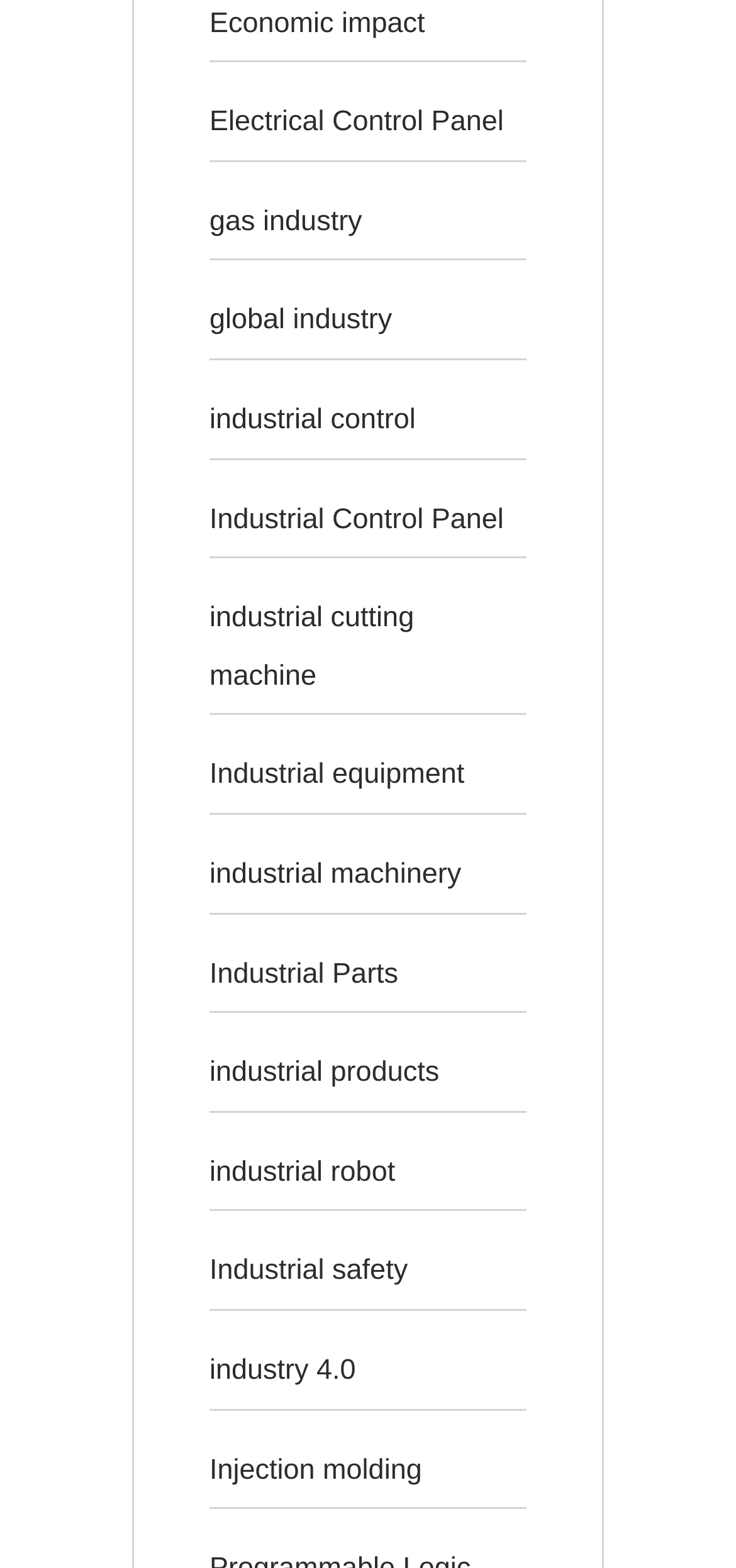Find the bounding box coordinates for the area you need to click to carry out the instruction: "Explore Industrial Control Panel". The coordinates should be four float numbers between 0 and 1, indicated as [left, top, right, bottom].

[0.285, 0.321, 0.684, 0.341]